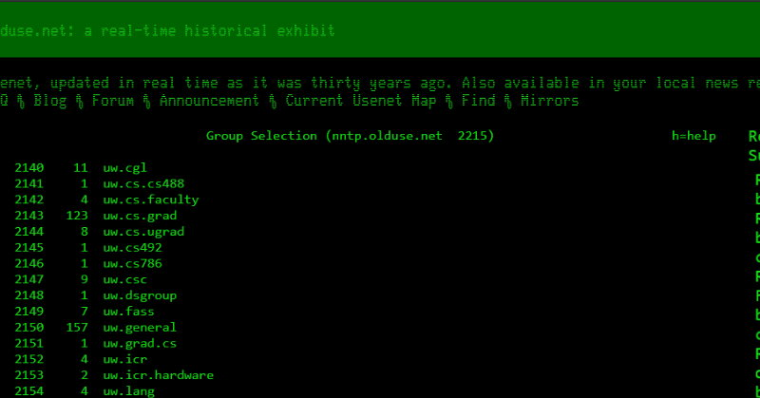What is the title of the exhibit?
Please provide a single word or phrase as your answer based on the screenshot.

olduse.net: a real-time historical exhibit